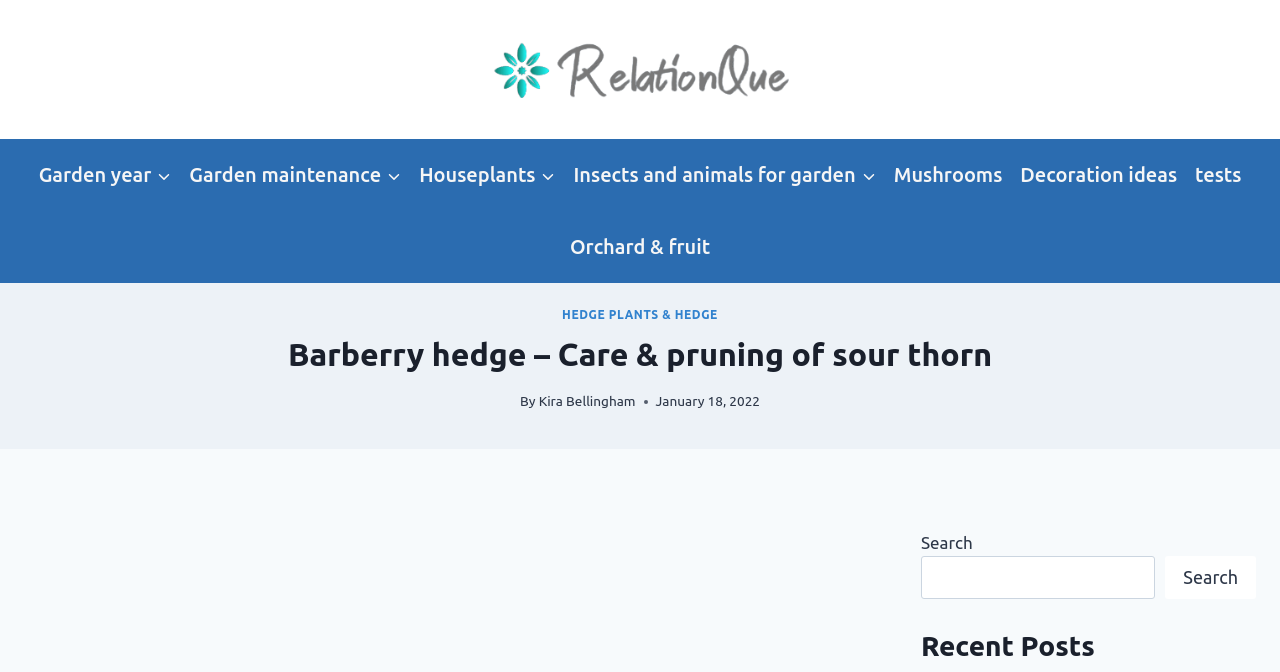Determine the bounding box coordinates for the UI element matching this description: "HouseplantsExpand".

[0.32, 0.207, 0.441, 0.314]